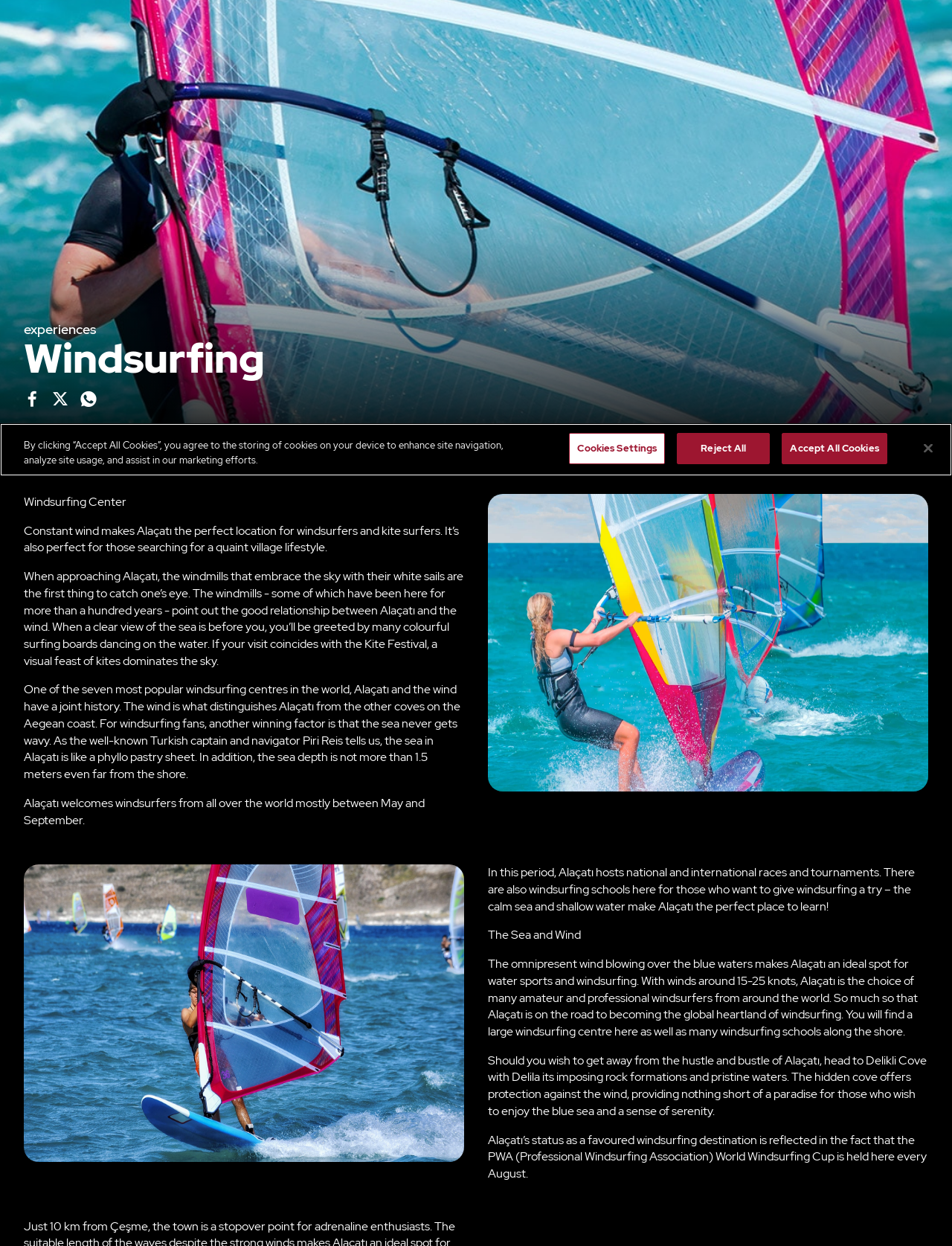Return the bounding box coordinates of the UI element that corresponds to this description: "Accept All Cookies". The coordinates must be given as four float numbers in the range of 0 and 1, [left, top, right, bottom].

[0.821, 0.348, 0.932, 0.373]